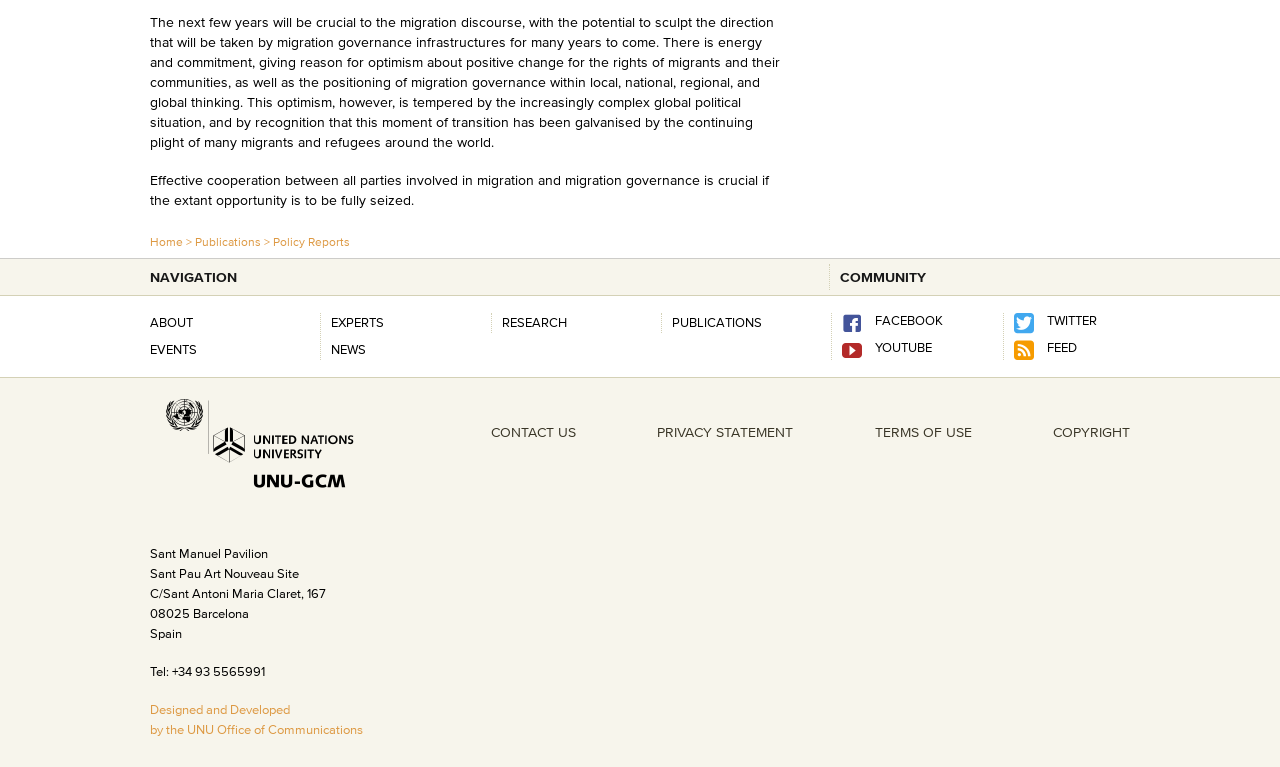Determine the bounding box coordinates of the UI element described by: "TERMS OF USE".

[0.683, 0.551, 0.759, 0.575]